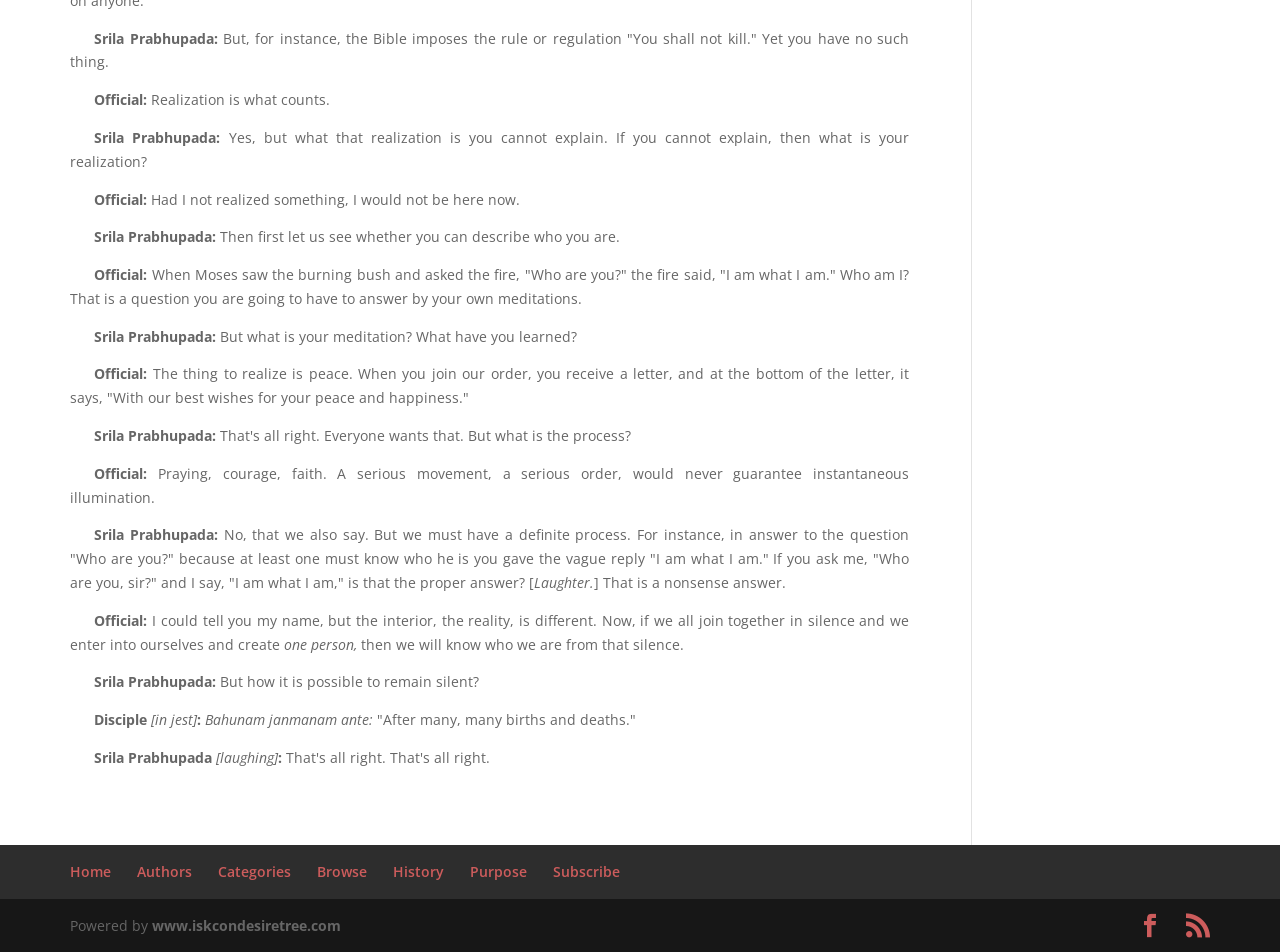Can you give a detailed response to the following question using the information from the image? What is the conversation about?

The conversation on this webpage appears to be between Srila Prabhupada and an official, discussing topics related to spirituality, self-realization, and the importance of understanding one's own identity.